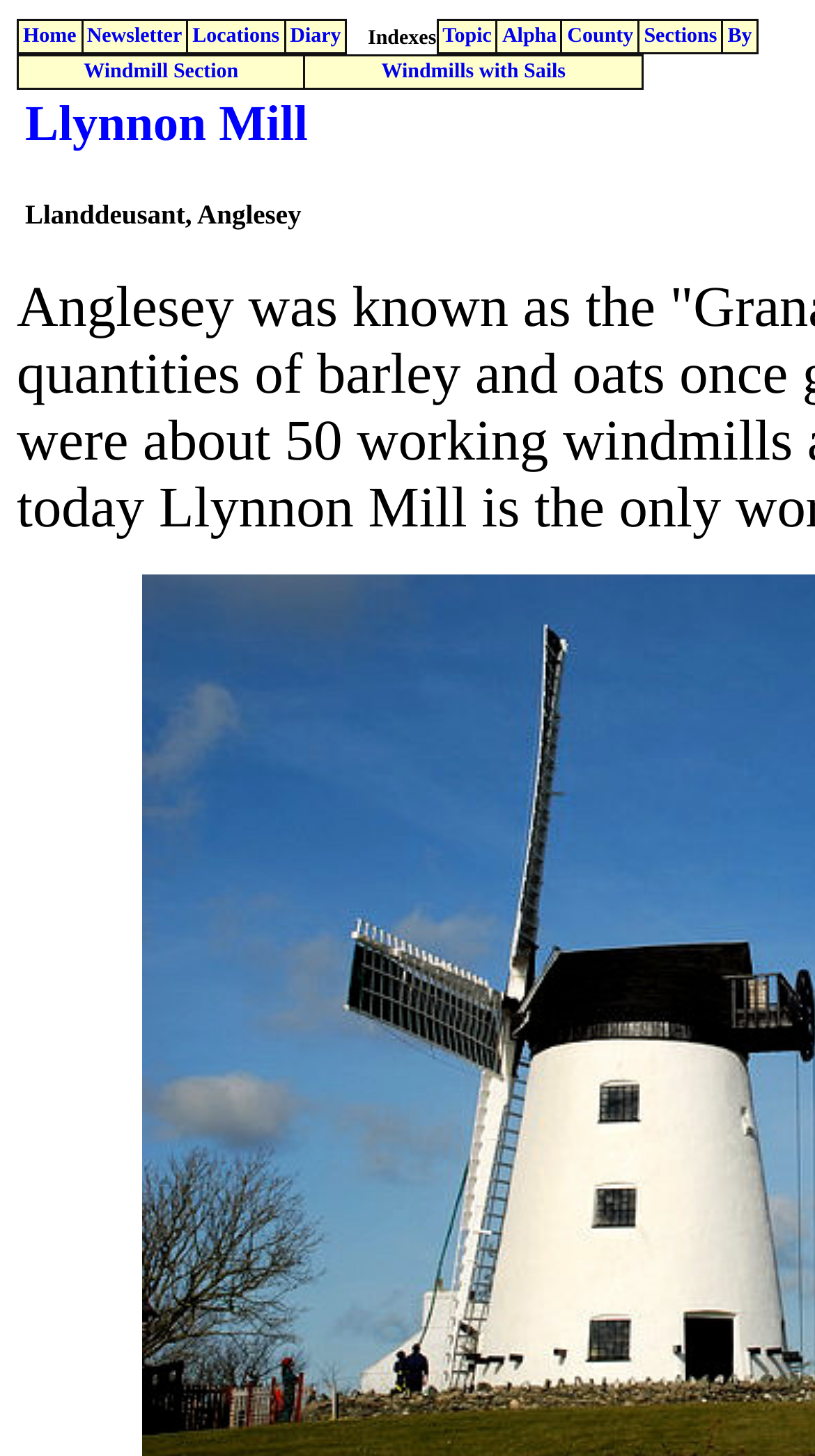Find the bounding box of the element with the following description: "Windmill Section". The coordinates must be four float numbers between 0 and 1, formatted as [left, top, right, bottom].

[0.103, 0.042, 0.293, 0.057]